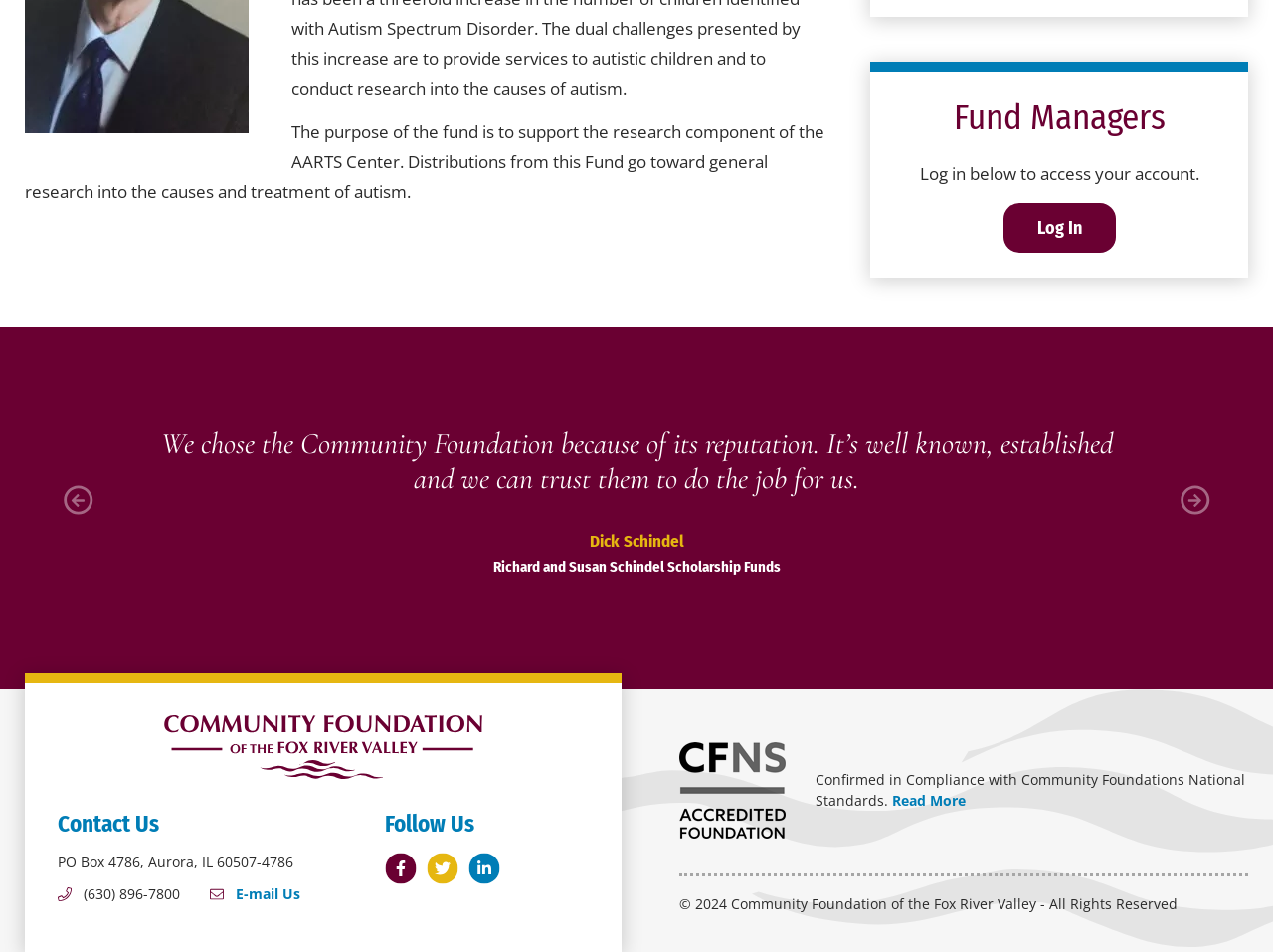Using the description "Twitter", predict the bounding box of the relevant HTML element.

[0.335, 0.895, 0.36, 0.933]